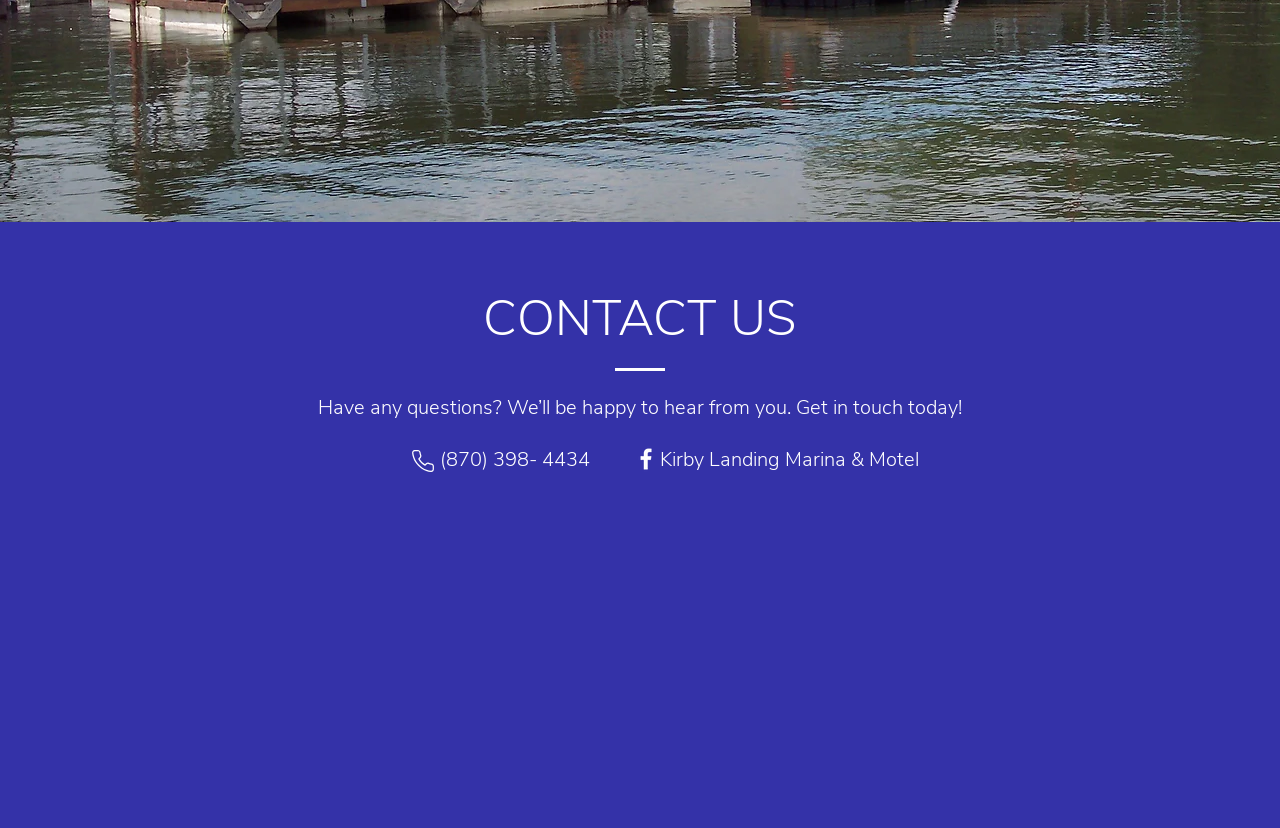Based on the element description aria-label="Facebook", identify the bounding box coordinates for the UI element. The coordinates should be in the format (top-left x, top-left y, bottom-right x, bottom-right y) and within the 0 to 1 range.

[0.494, 0.537, 0.516, 0.571]